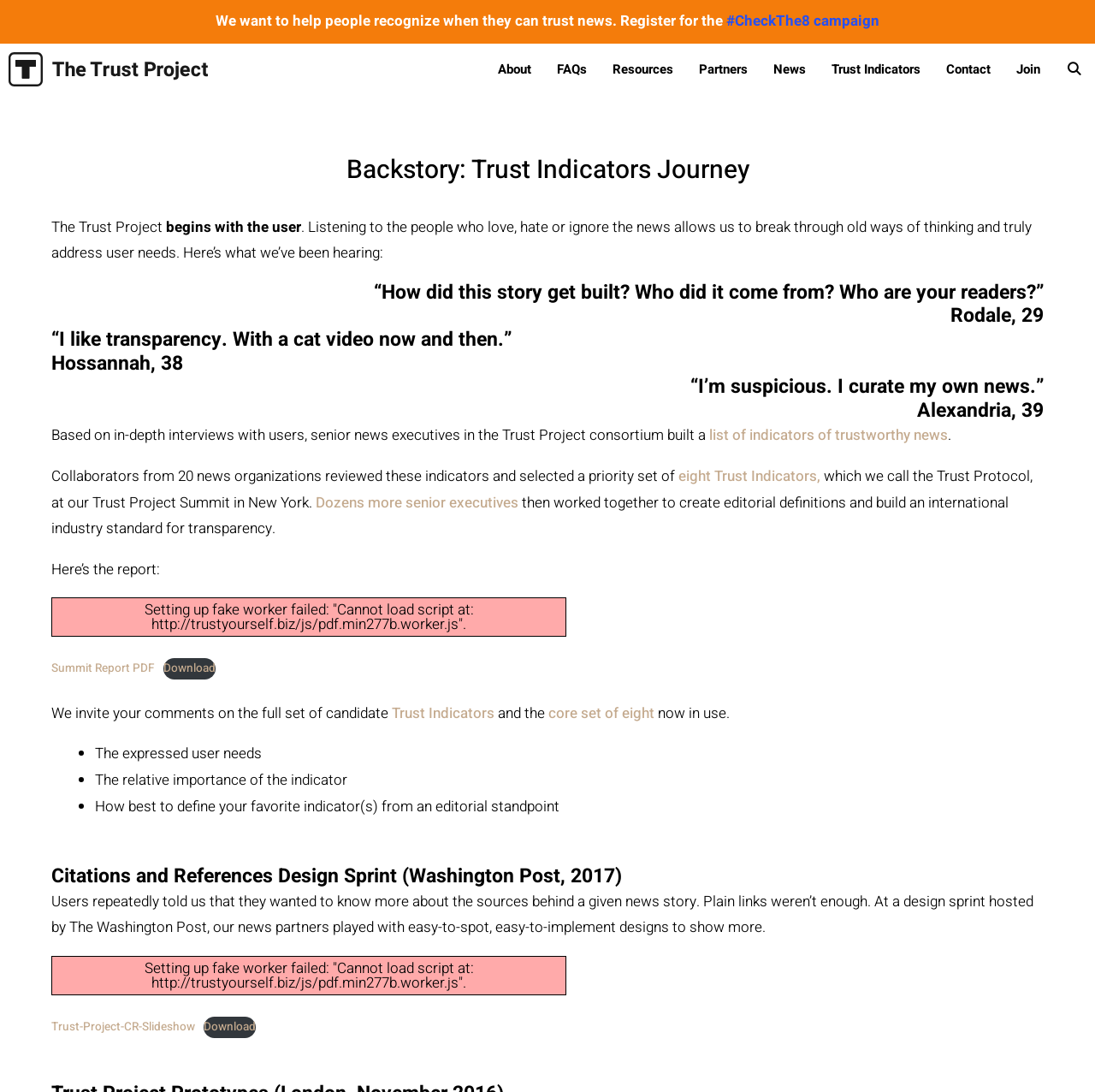Based on the image, give a detailed response to the question: What is the purpose of the Citations and References Design Sprint?

The Citations and References Design Sprint, hosted by The Washington Post, aimed to find ways to show more about the sources behind a news story, as users repeatedly told The Trust Project that they wanted to know more about the sources, which is mentioned in the static text 'Users repeatedly told us that they wanted to know more about the sources behind a given news story'.